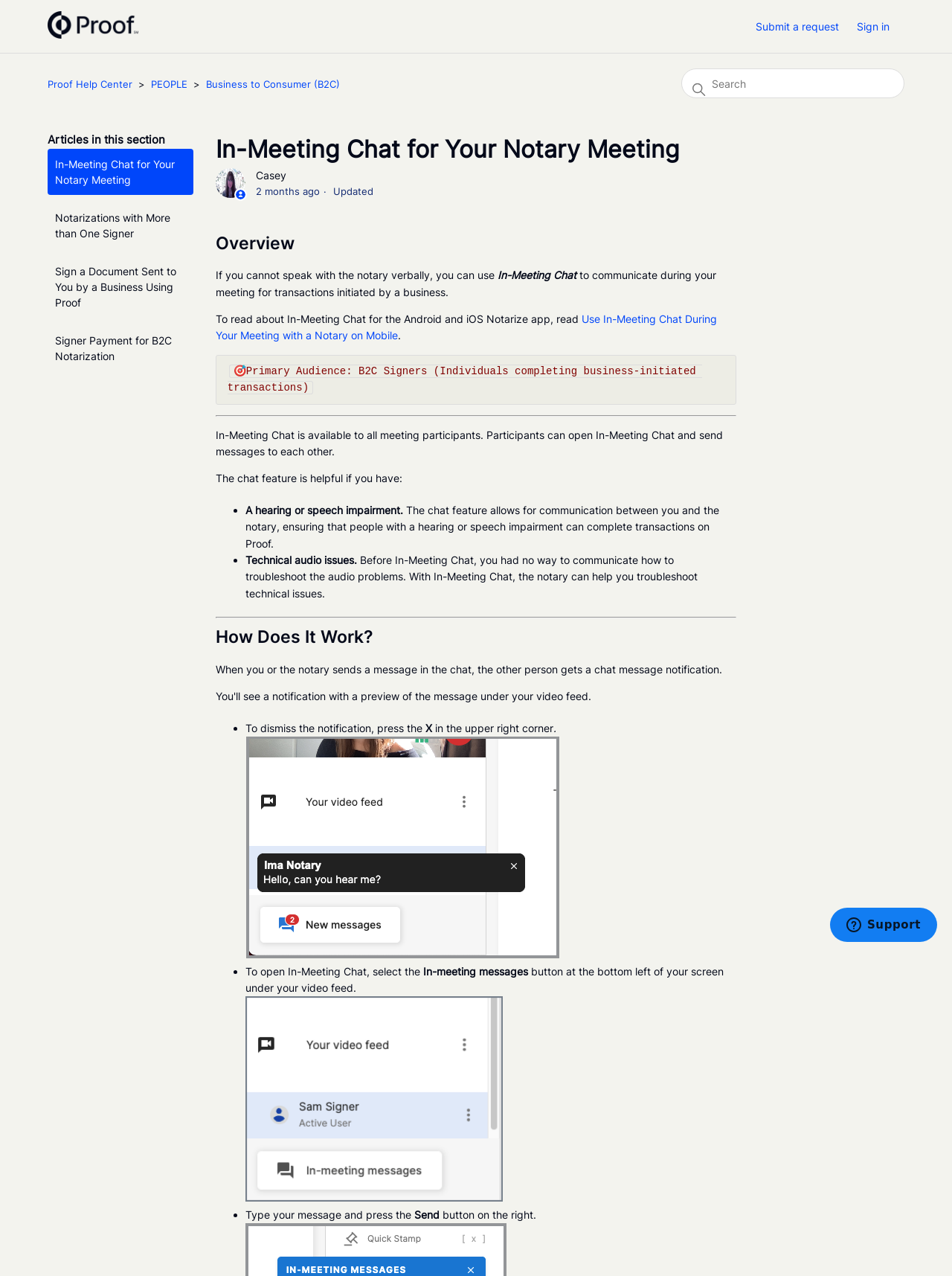Determine the bounding box coordinates for the area that should be clicked to carry out the following instruction: "Search for something".

[0.716, 0.054, 0.95, 0.077]